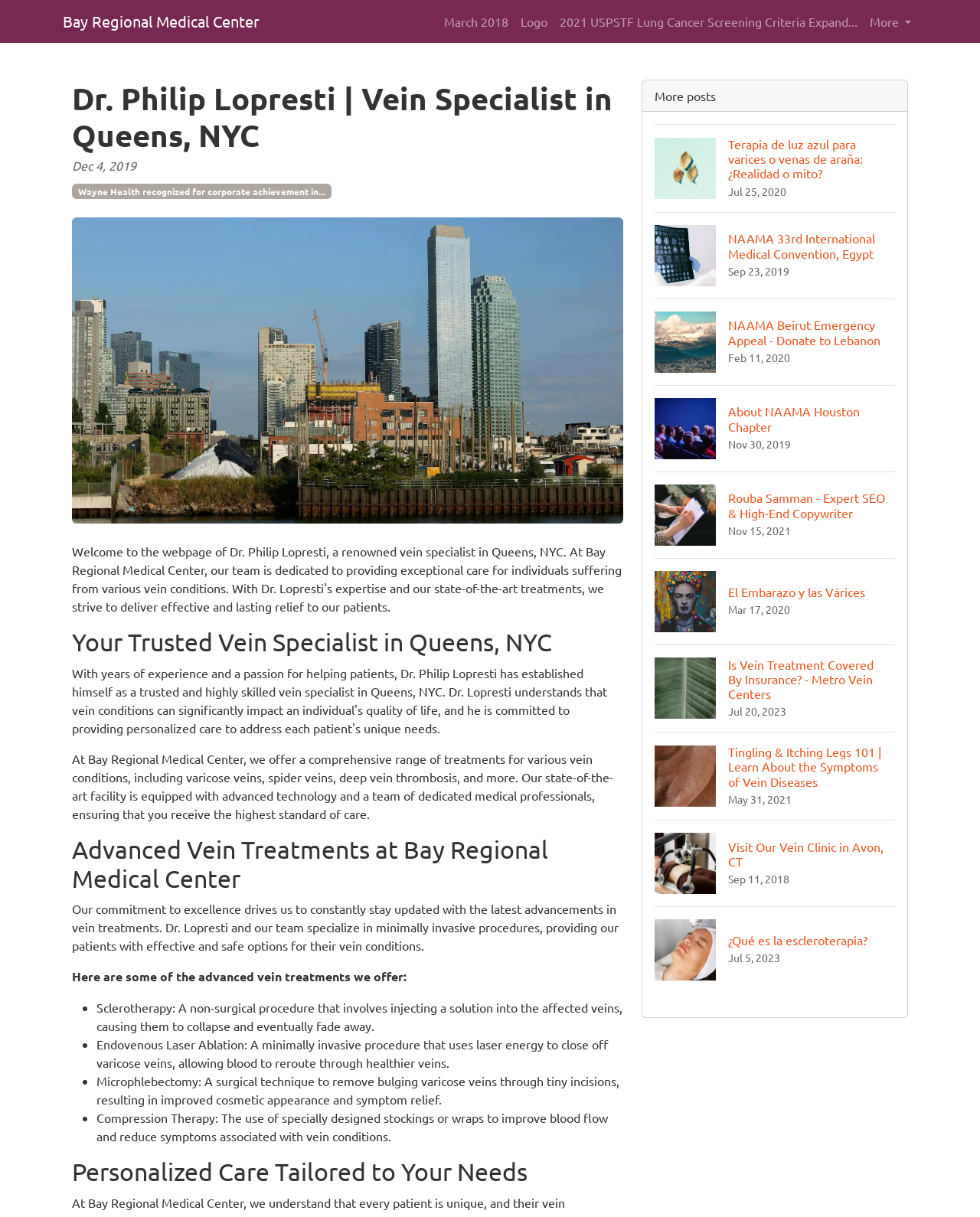Detail the various sections and features of the webpage.

This webpage is about Dr. Philip Lopresti, a vein specialist in Queens, NYC, and Bay Regional Medical Center. At the top, there is a navigation bar with links to "Bay Regional Medical Center", "March 2018", "Logo", and "2021 USPSTF Lung Cancer Screening Criteria Expand...". Below the navigation bar, there is a header section with a heading "Dr. Philip Lopresti | Vein Specialist in Queens, NYC" and a static text "Dec 4, 2019". 

To the right of the header section, there is a figure with an image. Below the header section, there is a main content area with several sections. The first section has a heading "Your Trusted Vein Specialist in Queens, NYC" and a paragraph of text describing the services offered by Bay Regional Medical Center. 

The next section has a heading "Advanced Vein Treatments at Bay Regional Medical Center" and a paragraph of text describing the commitment to excellence in vein treatments. Below this, there is a list of advanced vein treatments offered, including sclerotherapy, endovenous laser ablation, microphlebectomy, and compression therapy. 

The following section has a heading "Personalized Care Tailored to Your Needs". Below this, there is a section with a heading "More posts" and a list of links to various articles, each with an image and a heading. These articles appear to be related to vein treatments and medical conventions.